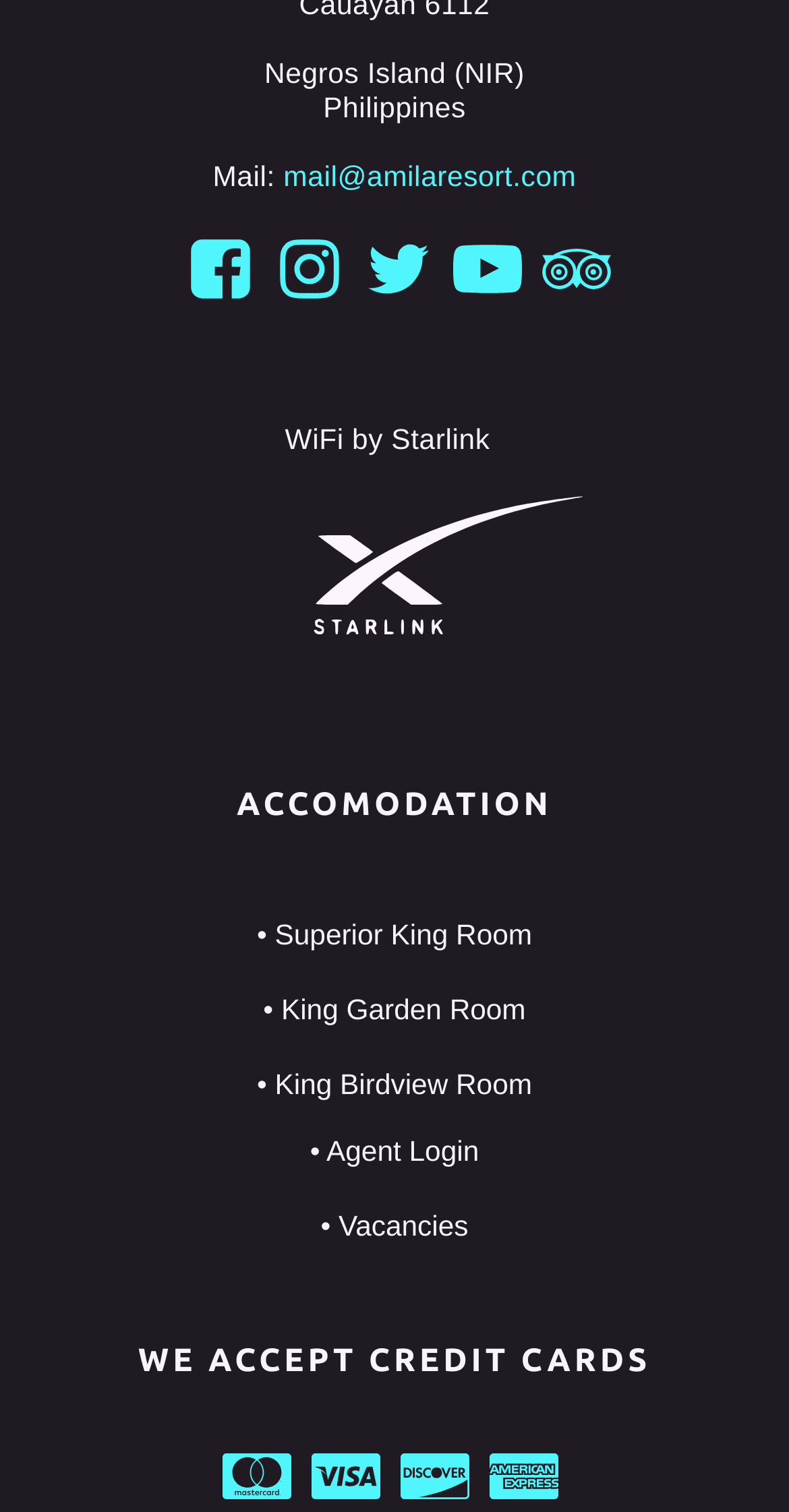Determine the bounding box coordinates of the clickable region to execute the instruction: "Click on the 'mail@amilaresort.com' email link". The coordinates should be four float numbers between 0 and 1, denoted as [left, top, right, bottom].

[0.359, 0.105, 0.73, 0.126]